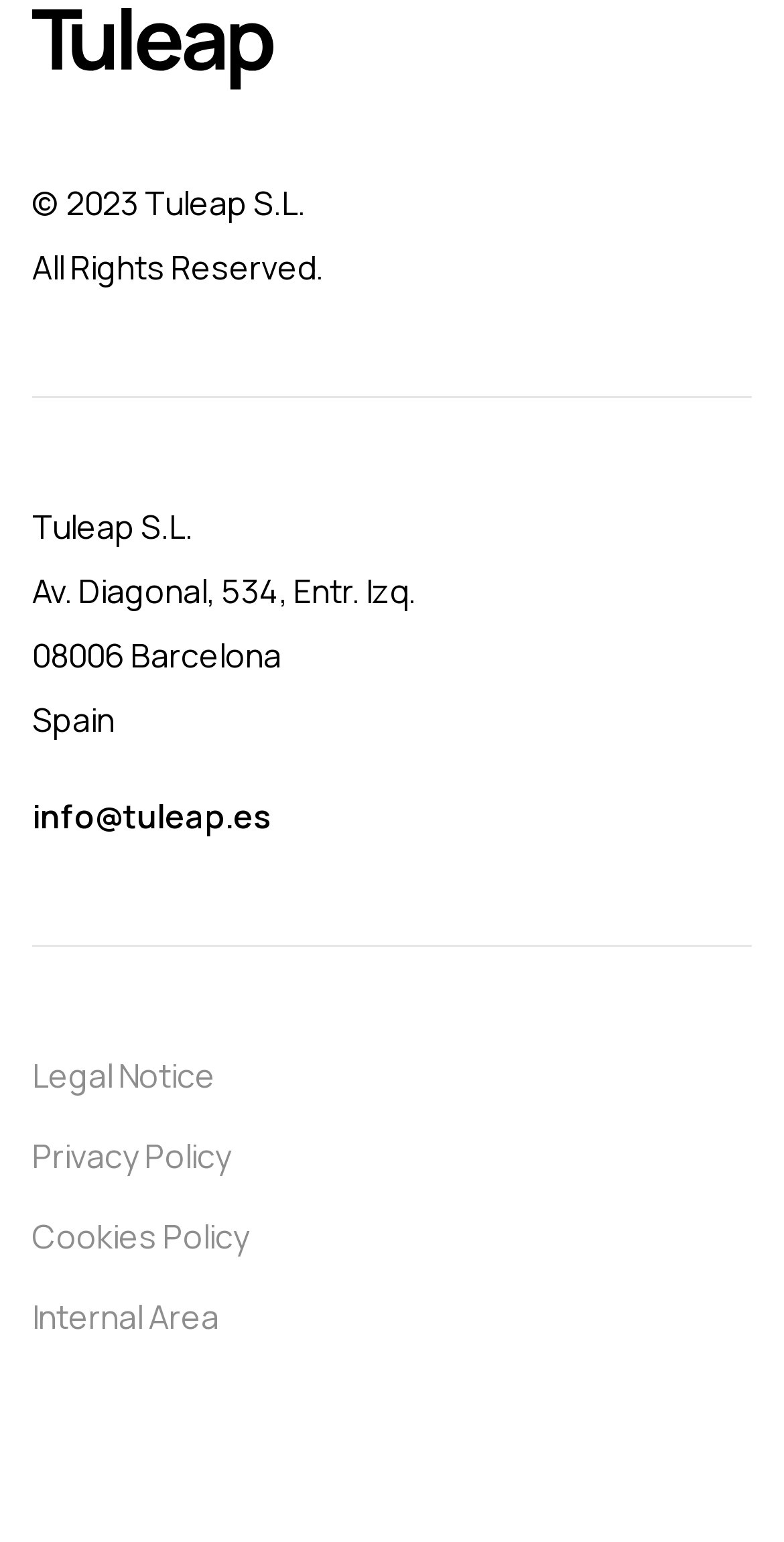Extract the bounding box coordinates for the UI element described as: "Privacy Policy".

[0.041, 0.736, 0.295, 0.764]